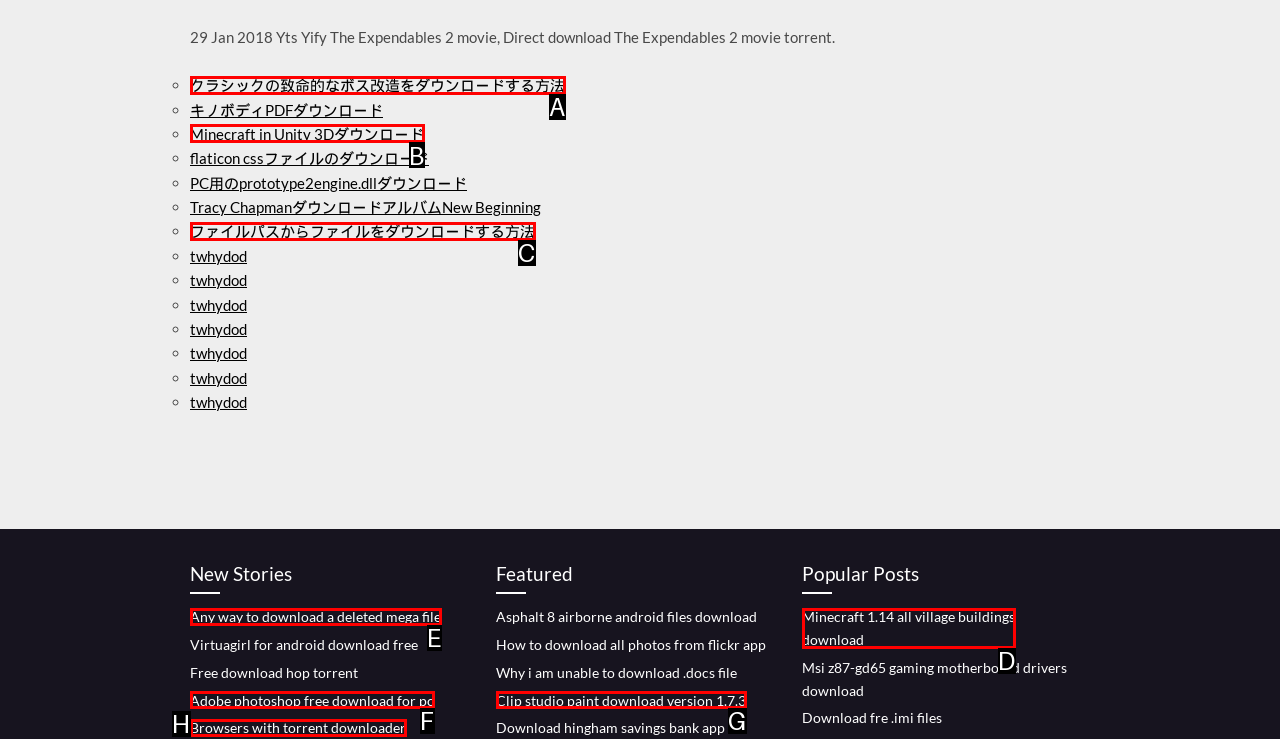Tell me which letter I should select to achieve the following goal: Download Minecraft 1.14 all village buildings
Answer with the corresponding letter from the provided options directly.

D